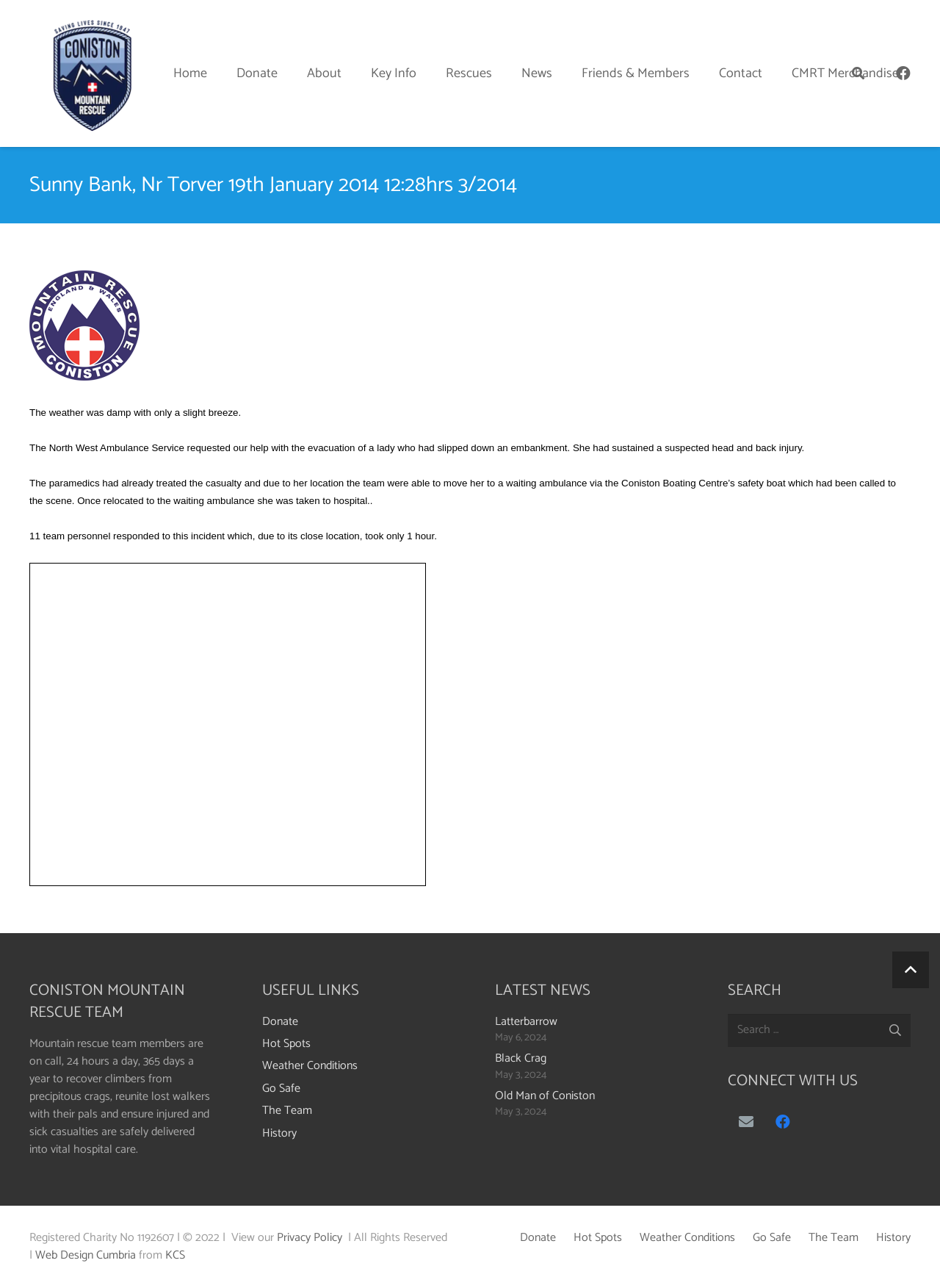Provide a thorough and detailed response to the question by examining the image: 
What is the purpose of the Coniston Mountain Rescue Team?

I found the answer by reading the StaticText element with the text 'Mountain rescue team members are on call, 24 hours a day, 365 days a year to recover climbers from precipitous crags, reunite lost walkers with their pals and ensure injured and sick casualties are safely delivered into vital hospital care.' which is located at the bottom of the page.